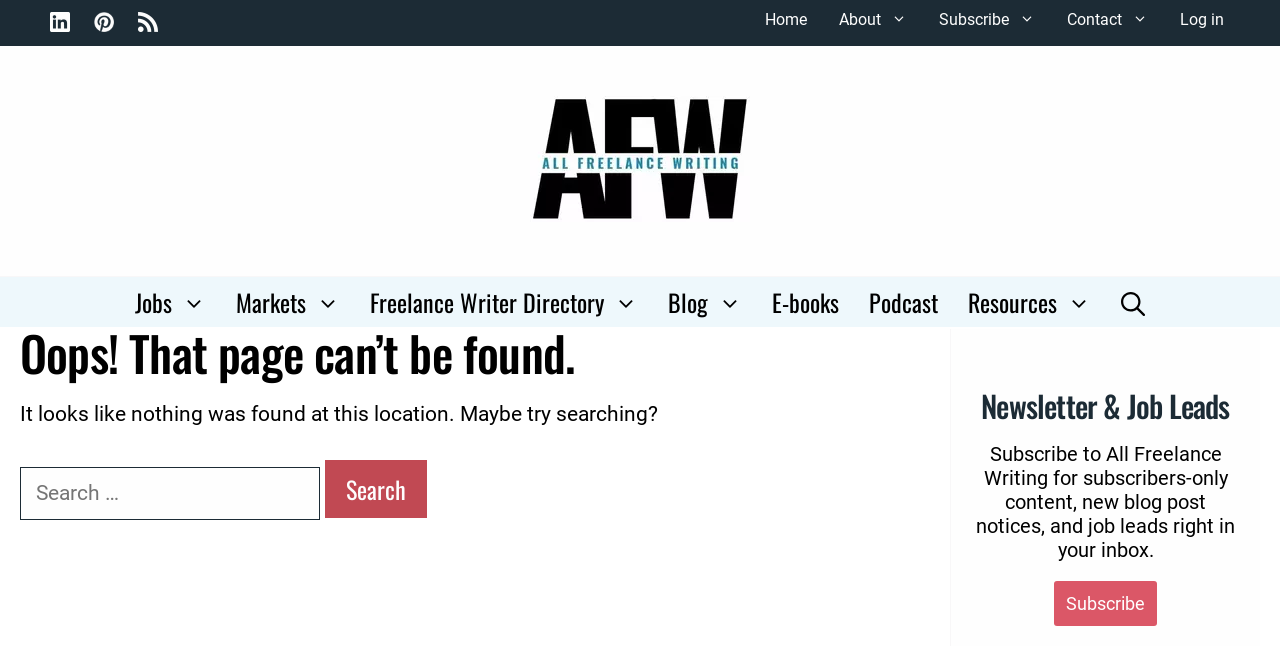What is the topic of the newsletter?
Based on the image, provide a one-word or brief-phrase response.

Freelance writing